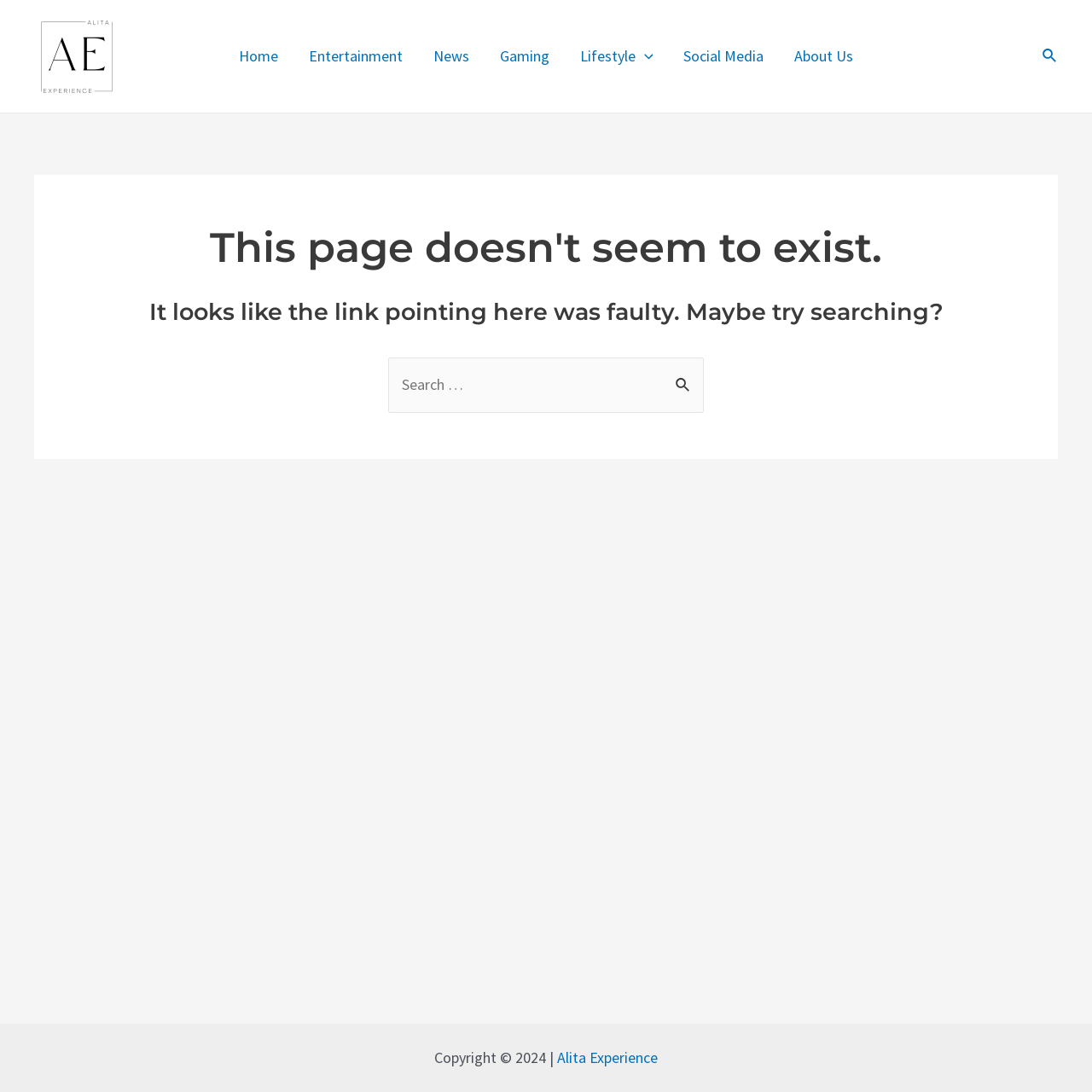Determine the main text heading of the webpage and provide its content.

This page doesn't seem to exist.